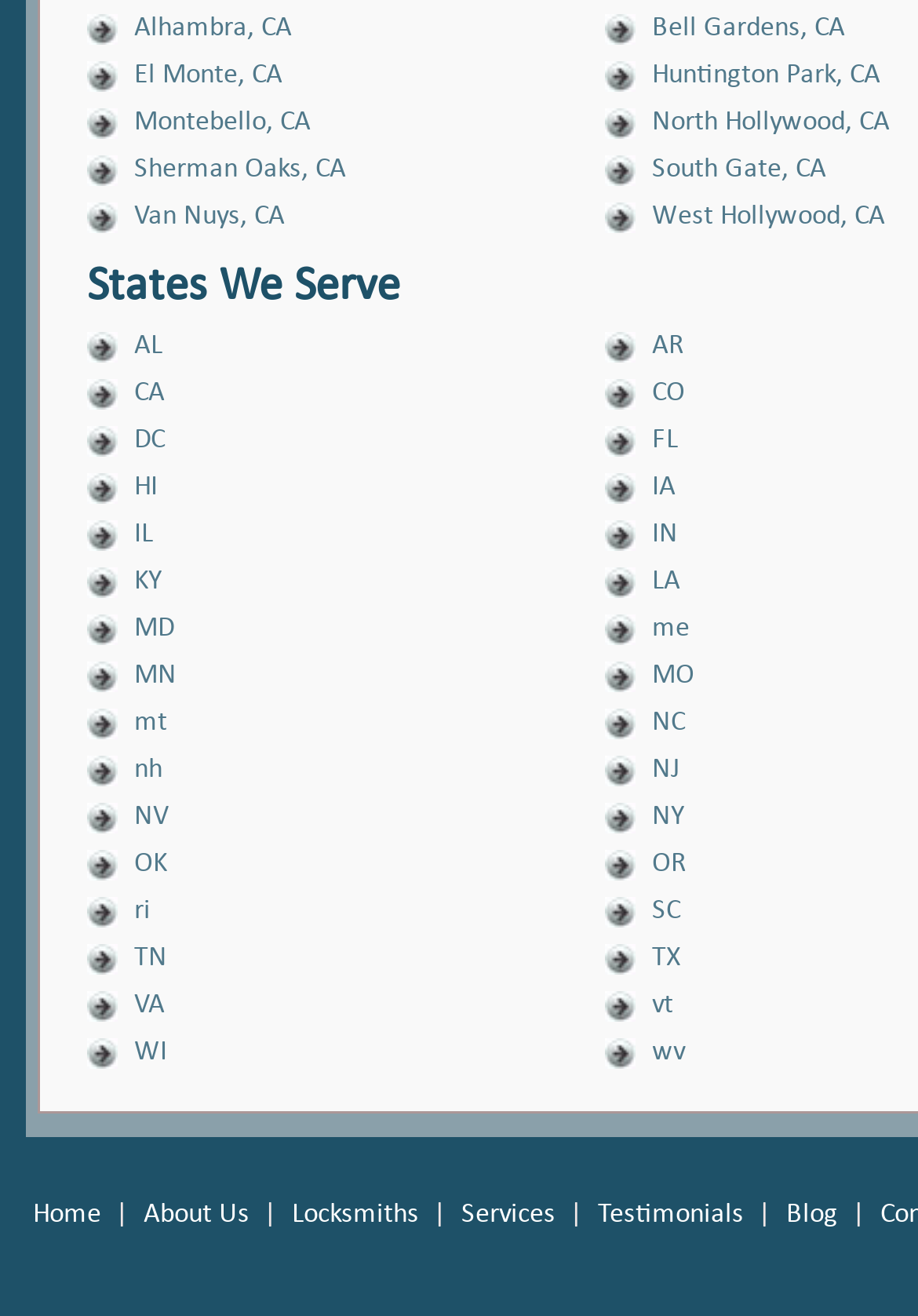Please specify the bounding box coordinates of the clickable region to carry out the following instruction: "View Locksmiths". The coordinates should be four float numbers between 0 and 1, in the format [left, top, right, bottom].

[0.31, 0.912, 0.464, 0.934]